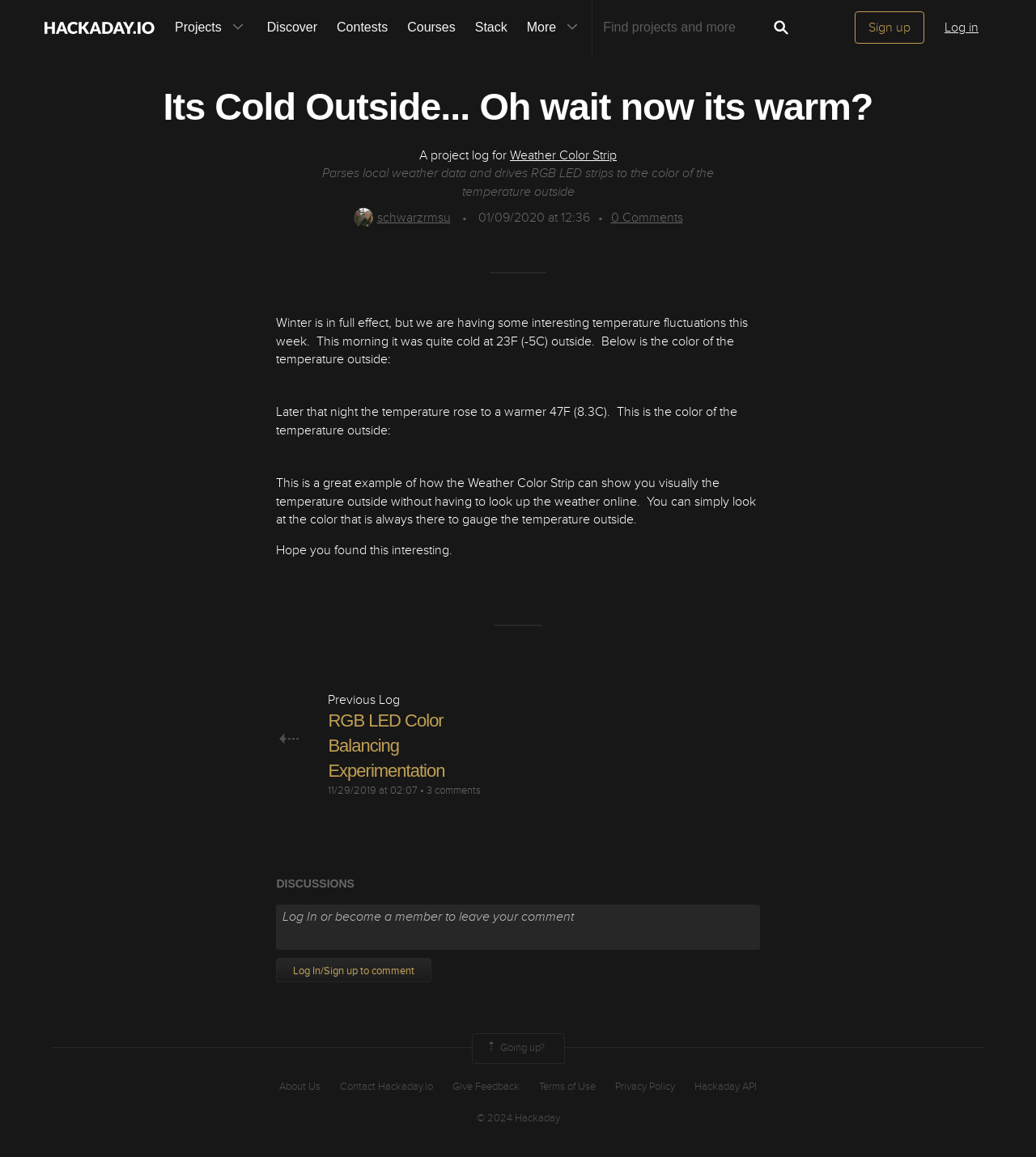Create a detailed summary of all the visual and textual information on the webpage.

This webpage appears to be a project log on Hackaday.io, a platform for sharing DIY projects and ideas. At the top of the page, there is a navigation menu with links to various sections of the website, including "Projects", "Discover", "Contests", and more. Below the navigation menu, there is a heading that reads "Its Cold Outside... Oh wait now its warm?".

The main content of the page is divided into sections. The first section describes a project called "Weather Color Strip", which parses local weather data and drives RGB LED strips to display the temperature outside. There is a brief description of the project, along with a link to the project page and an image of the project creator.

Below this section, there are two figures displaying the color of the temperature outside at different times of day. The first figure shows the temperature at 23F (-5C) in the morning, and the second figure shows the temperature at 47F (8.3C) later that night. Each figure has a link to a larger image.

The next section of the page discusses how the Weather Color Strip can show the temperature outside visually, without needing to check the weather online. There is a paragraph of text explaining the benefits of this project, followed by a link to a previous log.

Below this section, there is a heading that reads "RGB LED Color Balancing Experimentation", which appears to be a related project or log. There is a brief description of this project, along with a link to the project page and a timestamp indicating when it was posted.

The final section of the page is dedicated to discussions, with a heading that reads "DISCUSSIONS". There is a textbox for leaving comments, along with links to log in or sign up to comment. Below this section, there are links to various other pages on the website, including "About Us", "Contact Hackaday.io", and "Terms of Use".

At the very bottom of the page, there is a link to go back to the top of the page, along with a copyright notice indicating that the website is owned by Hackaday.